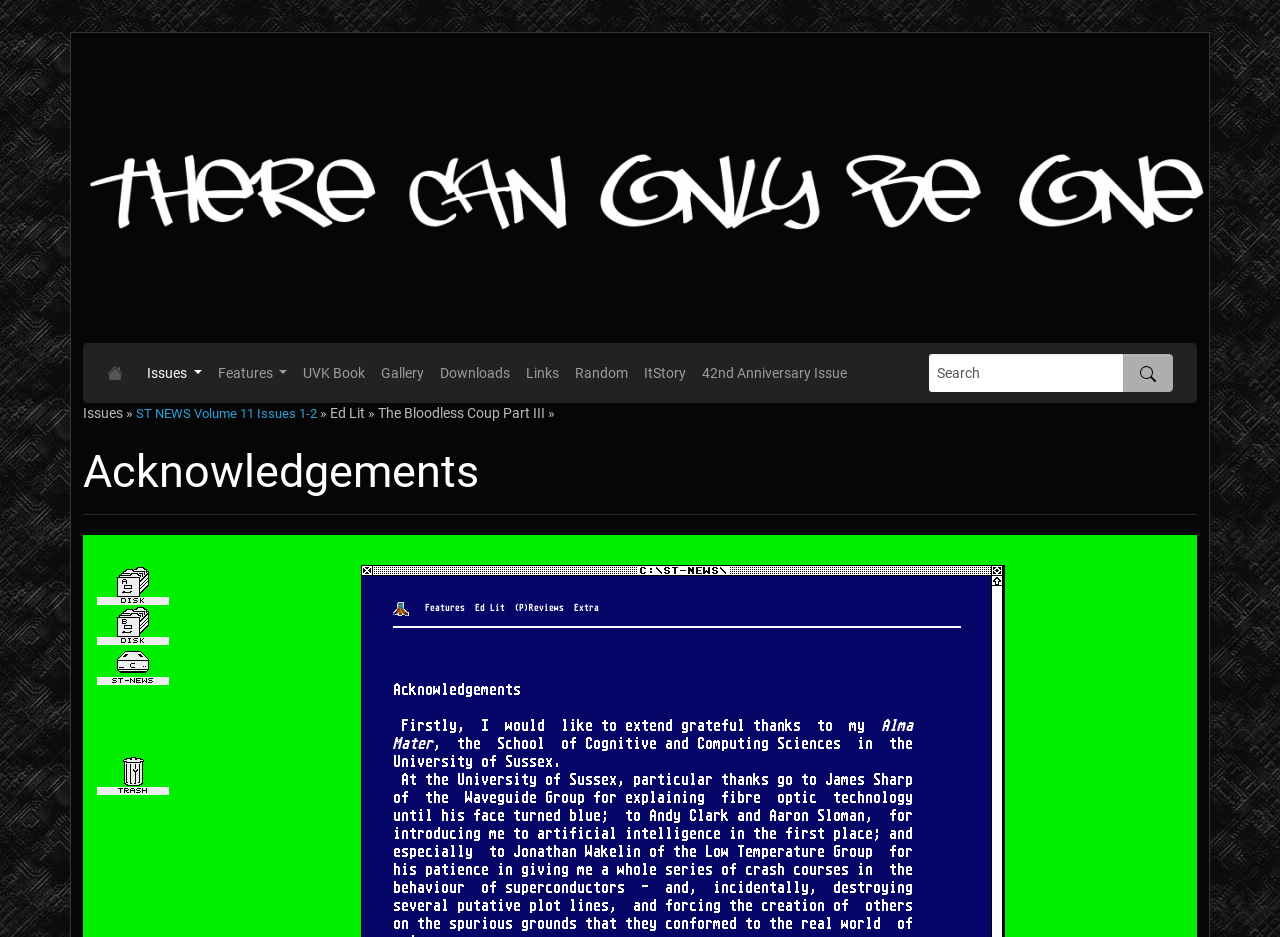Identify the bounding box coordinates of the clickable region necessary to fulfill the following instruction: "Click on the 'Issues' link". The bounding box coordinates should be four float numbers between 0 and 1, i.e., [left, top, right, bottom].

[0.109, 0.378, 0.164, 0.418]